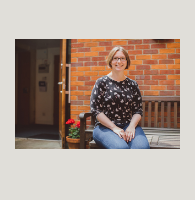What is behind the woman in the image?
Provide an in-depth and detailed answer to the question.

The caption explicitly states that behind the woman, there is a textured brick wall that adds warmth to the scene, which implies that the wall is a prominent feature in the background of the image.